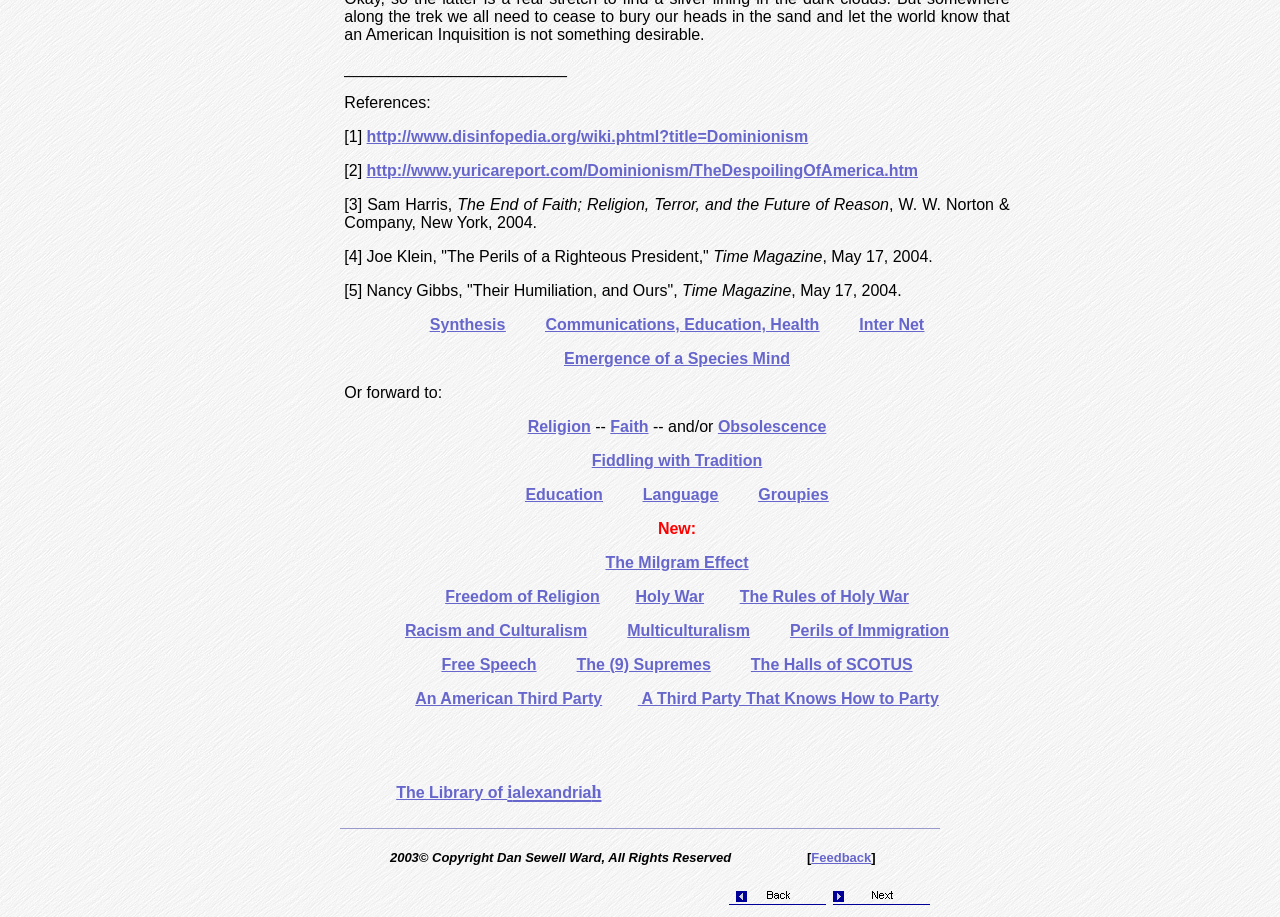Please answer the following question using a single word or phrase: 
What is the copyright year of the webpage?

2003